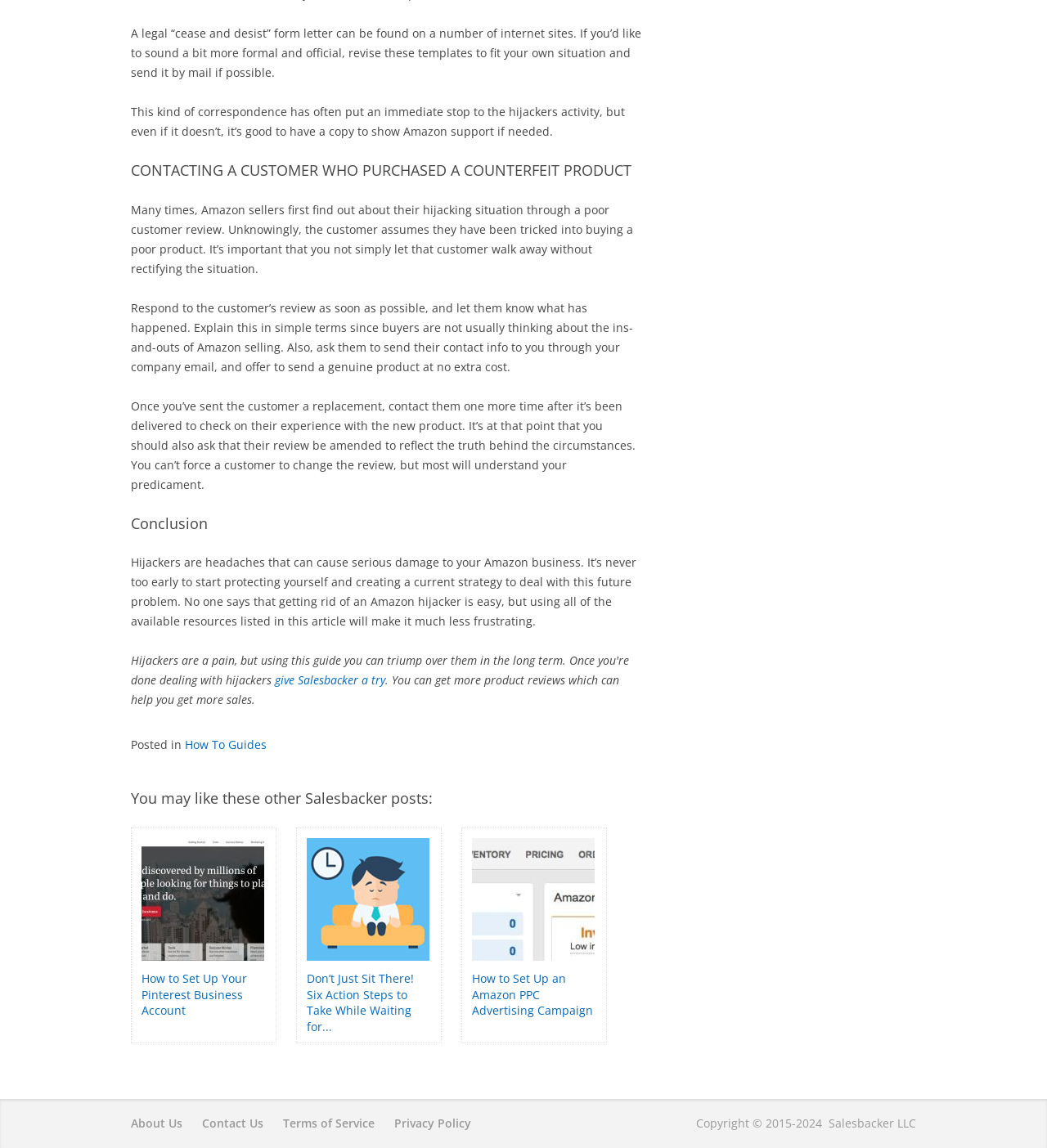How should you respond to a customer's review about a counterfeit product?
Kindly give a detailed and elaborate answer to the question.

The webpage suggests responding to the customer's review as soon as possible, explaining the situation in simple terms, and offering to send a genuine product at no extra cost.